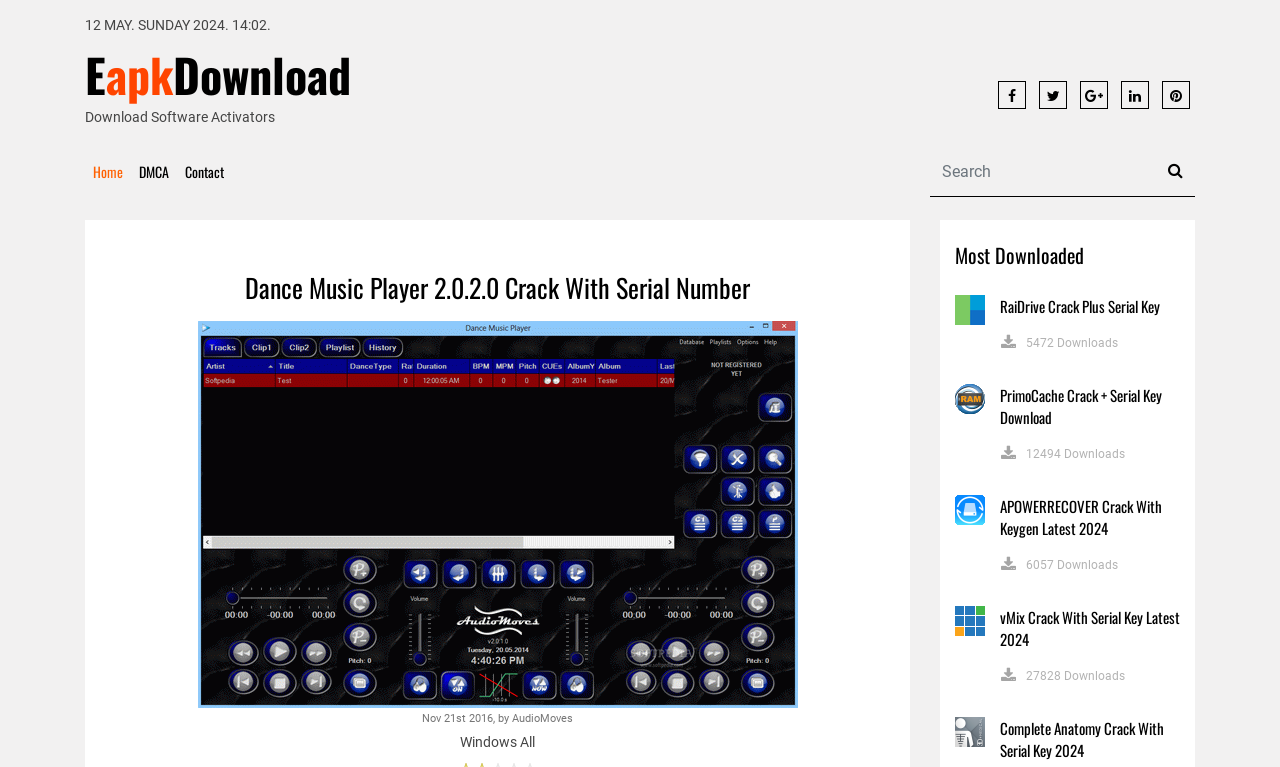Find the bounding box coordinates of the element's region that should be clicked in order to follow the given instruction: "Search for software". The coordinates should consist of four float numbers between 0 and 1, i.e., [left, top, right, bottom].

[0.727, 0.191, 0.934, 0.256]